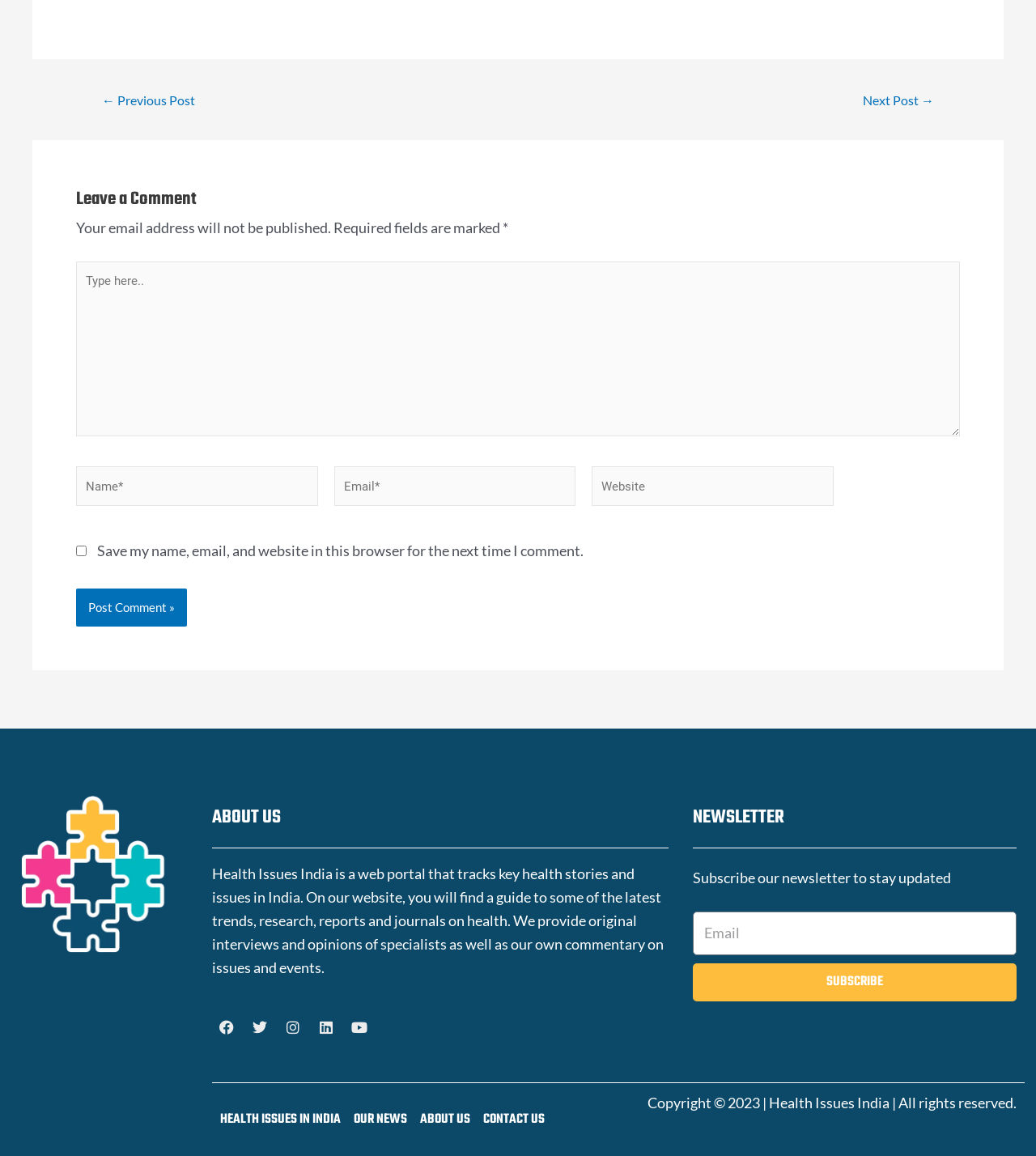Locate the bounding box coordinates of the clickable part needed for the task: "Post your comment".

[0.073, 0.509, 0.18, 0.542]